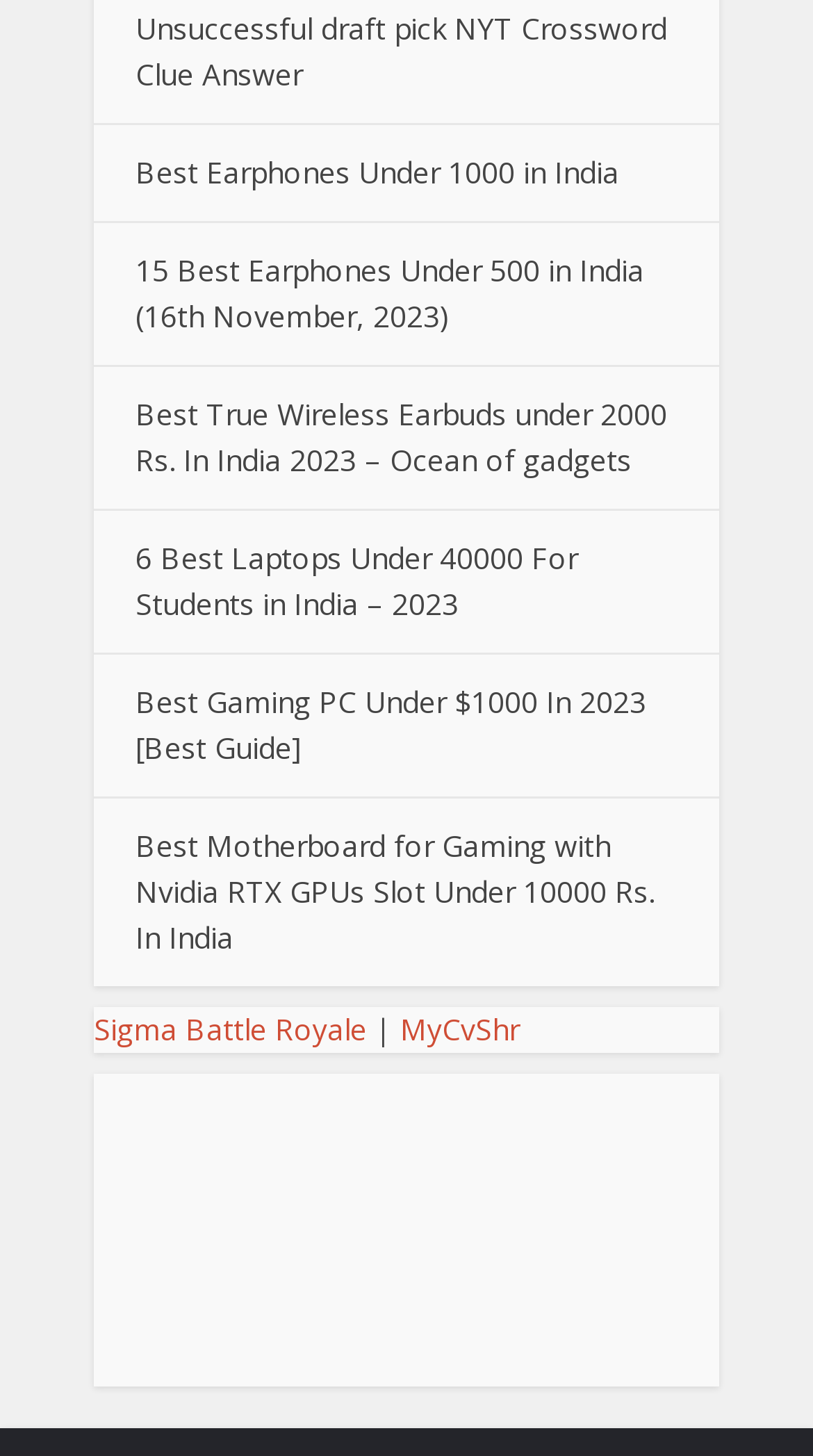Highlight the bounding box coordinates of the element that should be clicked to carry out the following instruction: "Click on the link to view the best earphones under 1000 in India". The coordinates must be given as four float numbers ranging from 0 to 1, i.e., [left, top, right, bottom].

[0.167, 0.105, 0.762, 0.132]